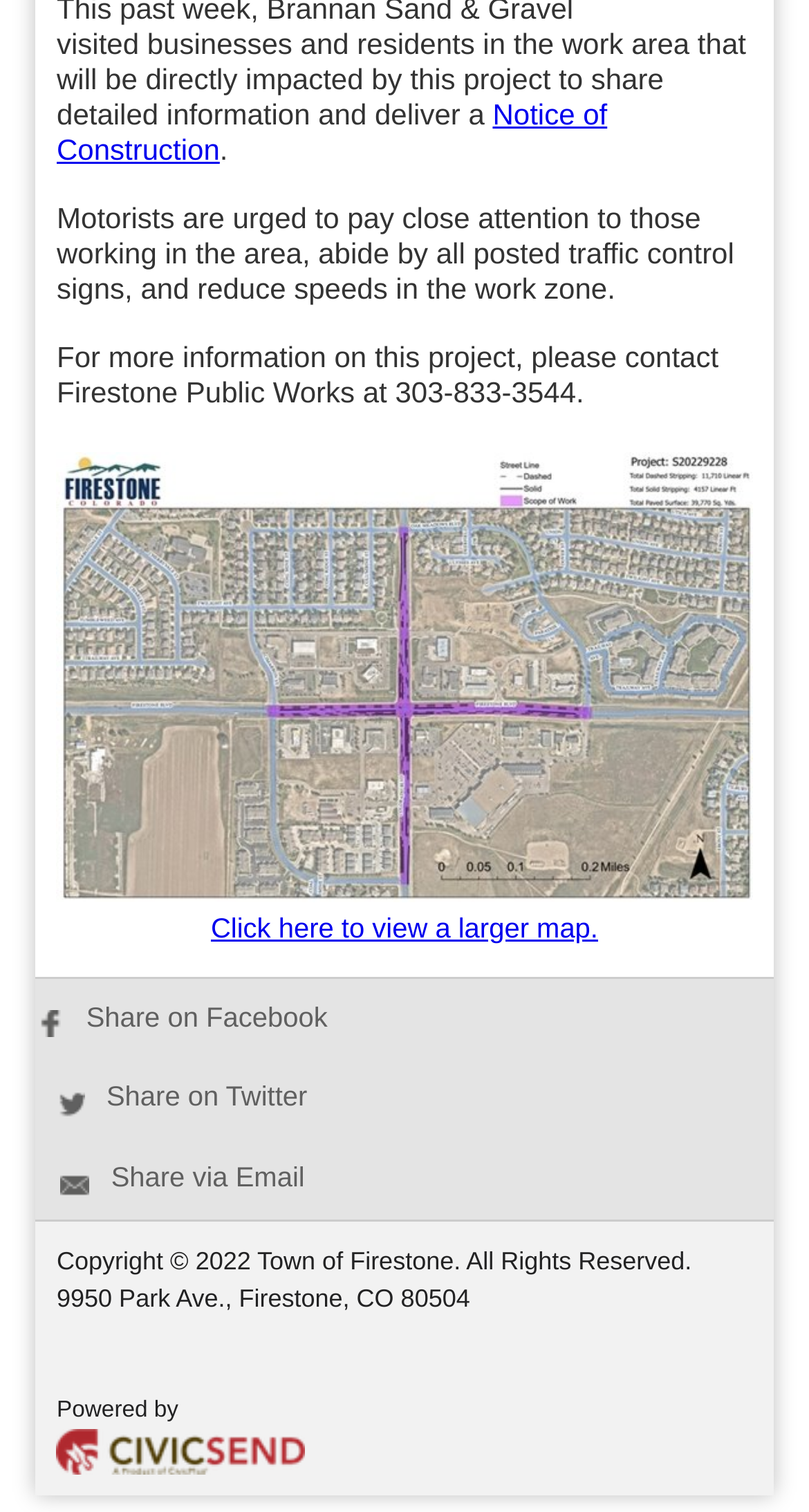What is the name of the product that powers the website?
Examine the image and provide an in-depth answer to the question.

The name of the product can be found at the bottom of the webpage, next to the 'Powered by' text, along with the logo of CivicPlus.